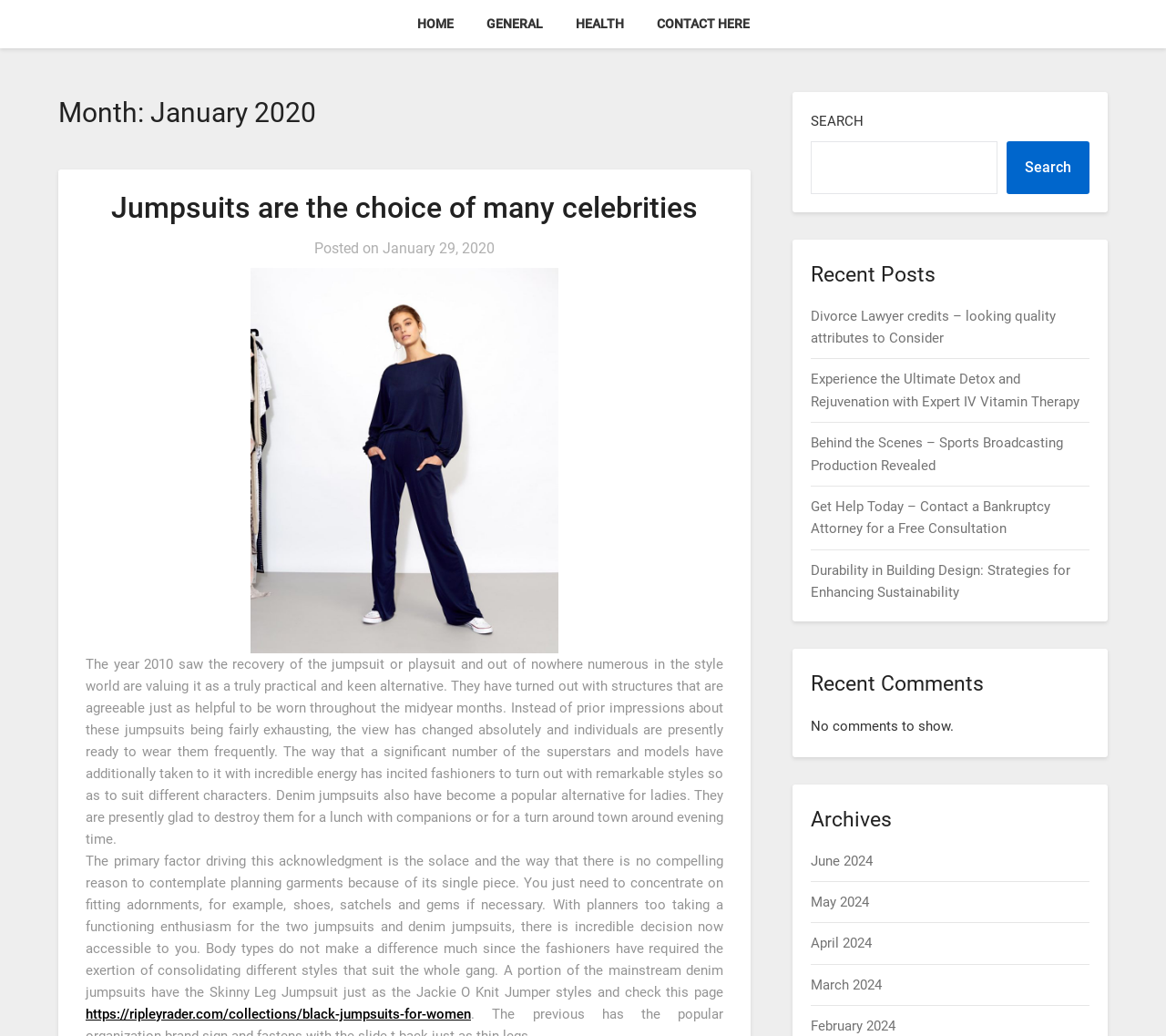Kindly determine the bounding box coordinates of the area that needs to be clicked to fulfill this instruction: "Check the archives".

[0.696, 0.775, 0.934, 0.807]